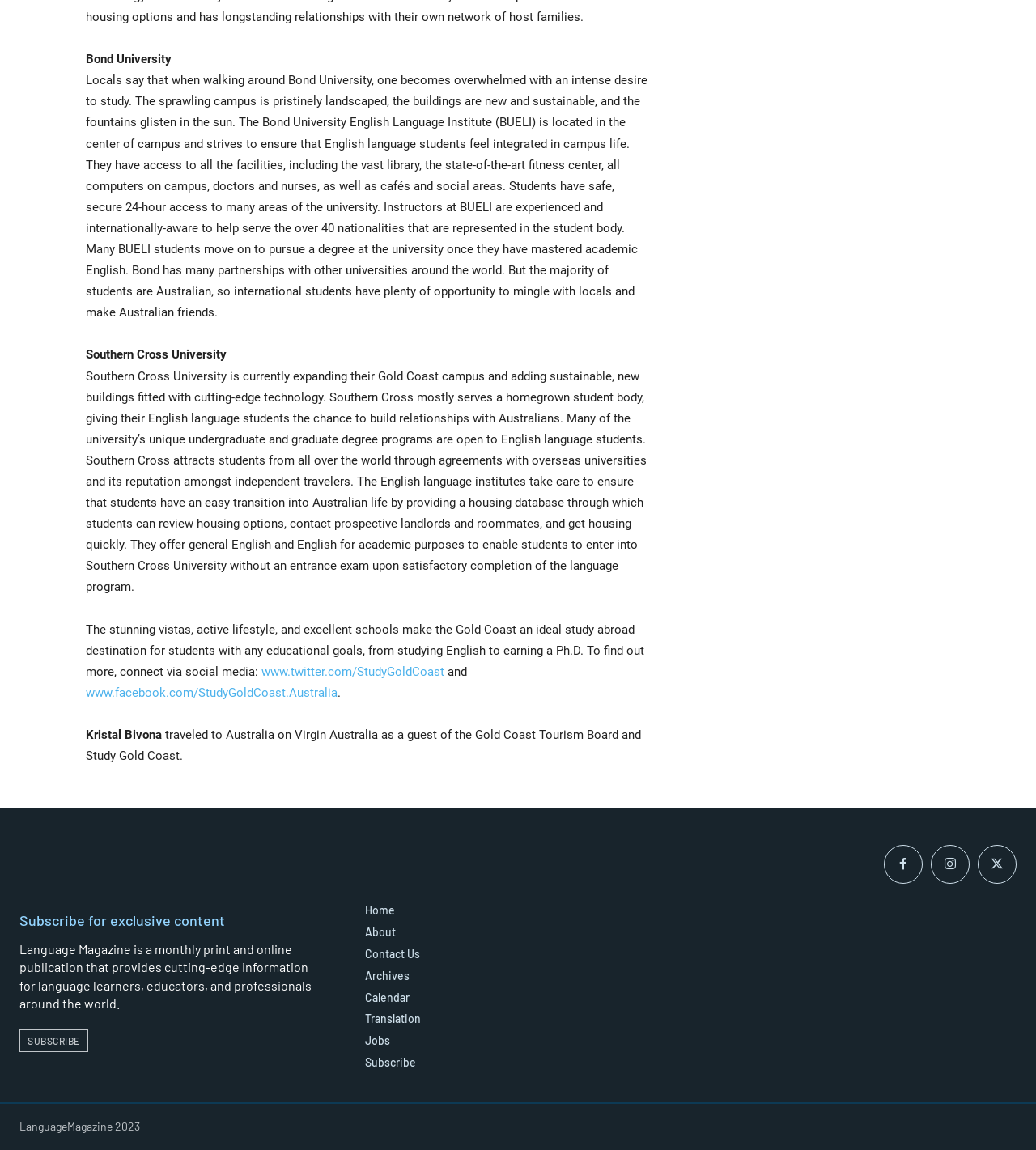Please determine the bounding box coordinates of the element to click in order to execute the following instruction: "Go to the Home page". The coordinates should be four float numbers between 0 and 1, specified as [left, top, right, bottom].

[0.352, 0.786, 0.481, 0.798]